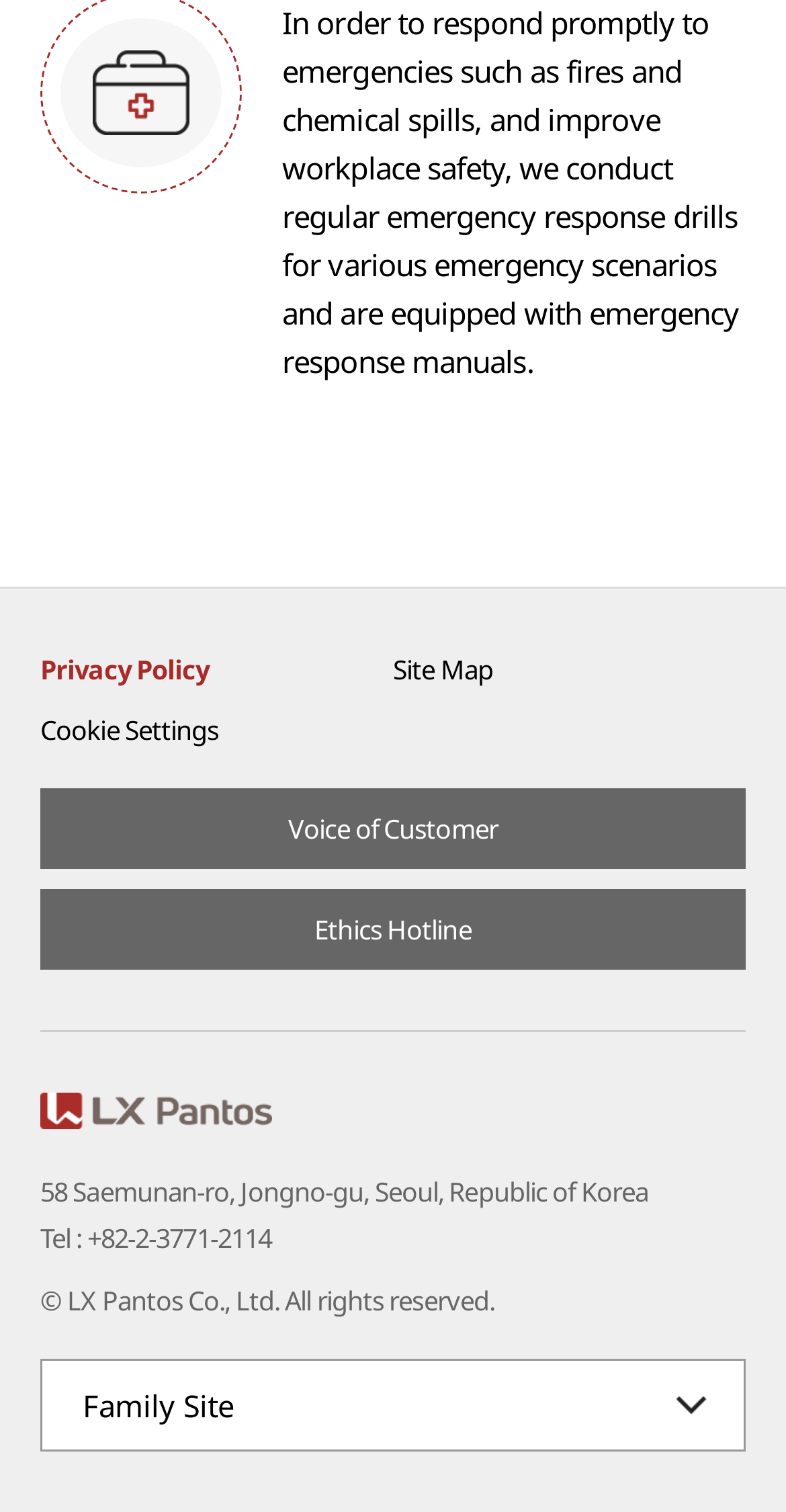Give a short answer to this question using one word or a phrase:
What is the phone number?

+82-2-3771-2114